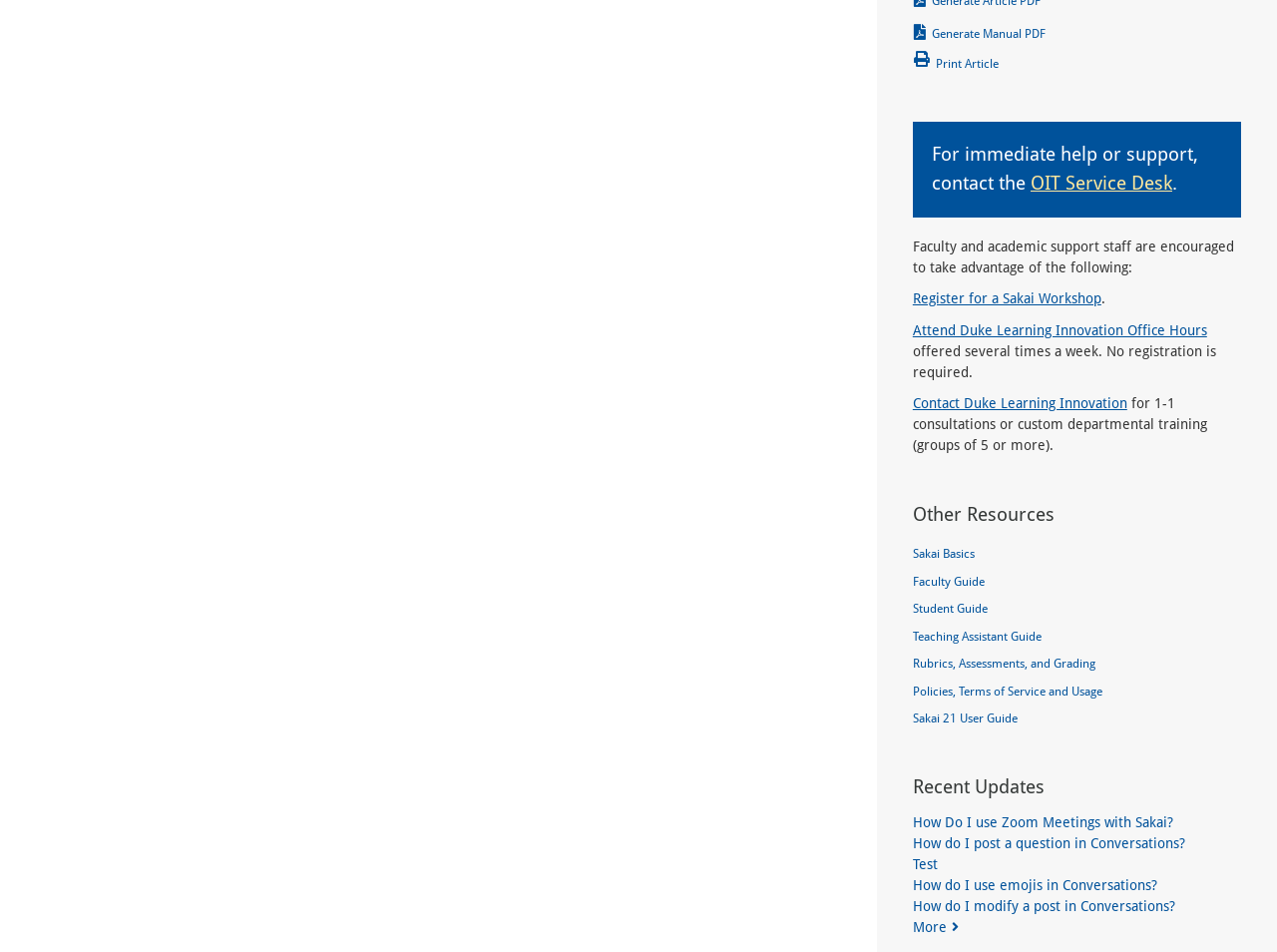Could you please study the image and provide a detailed answer to the question:
How often are the Duke Learning Innovation Office Hours offered?

The text 'offered several times a week' is located near the link 'Attend Duke Learning Innovation Office Hours', indicating that the office hours are offered multiple times a week.